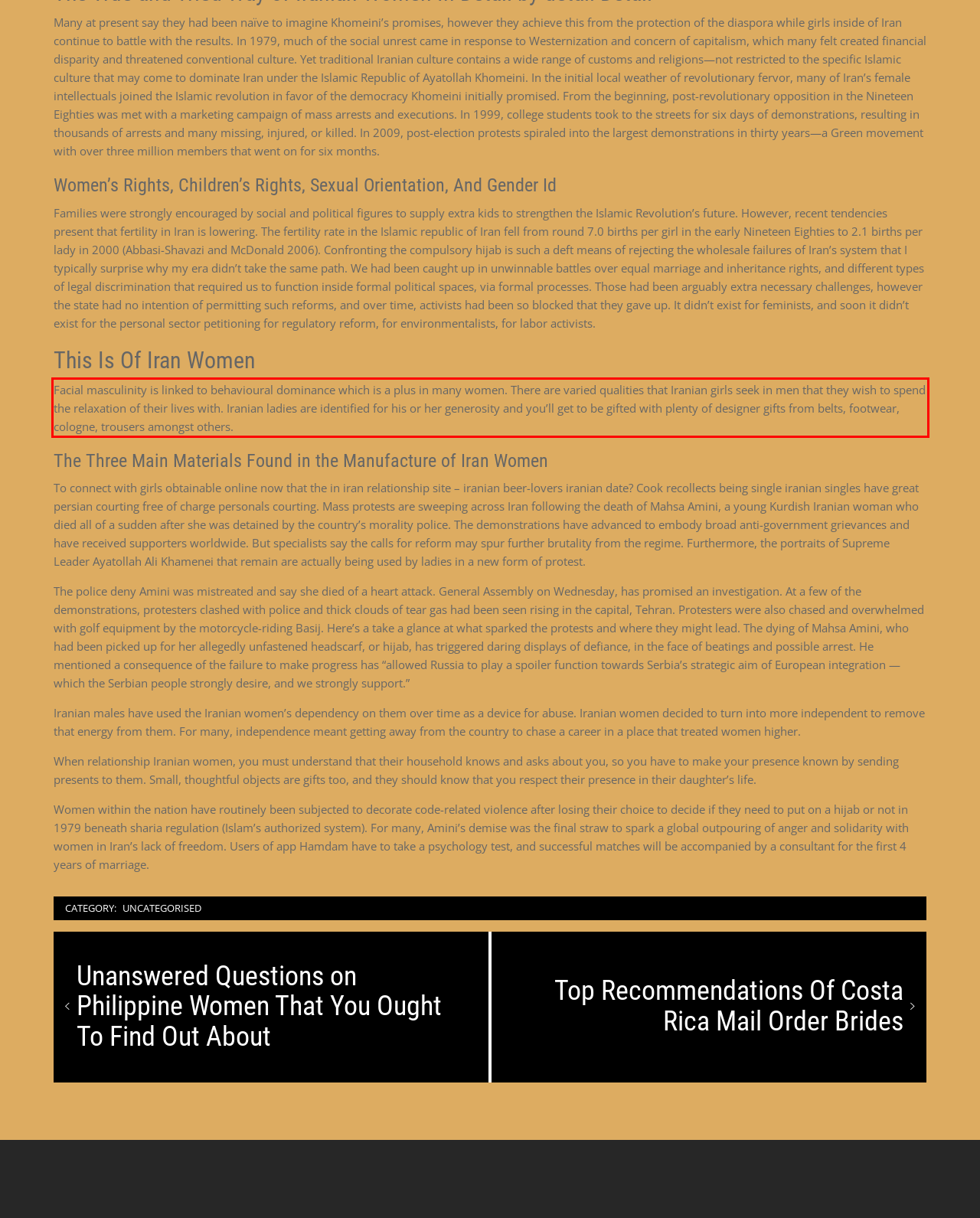Examine the screenshot of the webpage, locate the red bounding box, and generate the text contained within it.

Facial masculinity is linked to behavioural dominance which is a plus in many women. There are varied qualities that Iranian girls seek in men that they wish to spend the relaxation of their lives with. Iranian ladies are identified for his or her generosity and you’ll get to be gifted with plenty of designer gifts from belts, footwear, cologne, trousers amongst others.